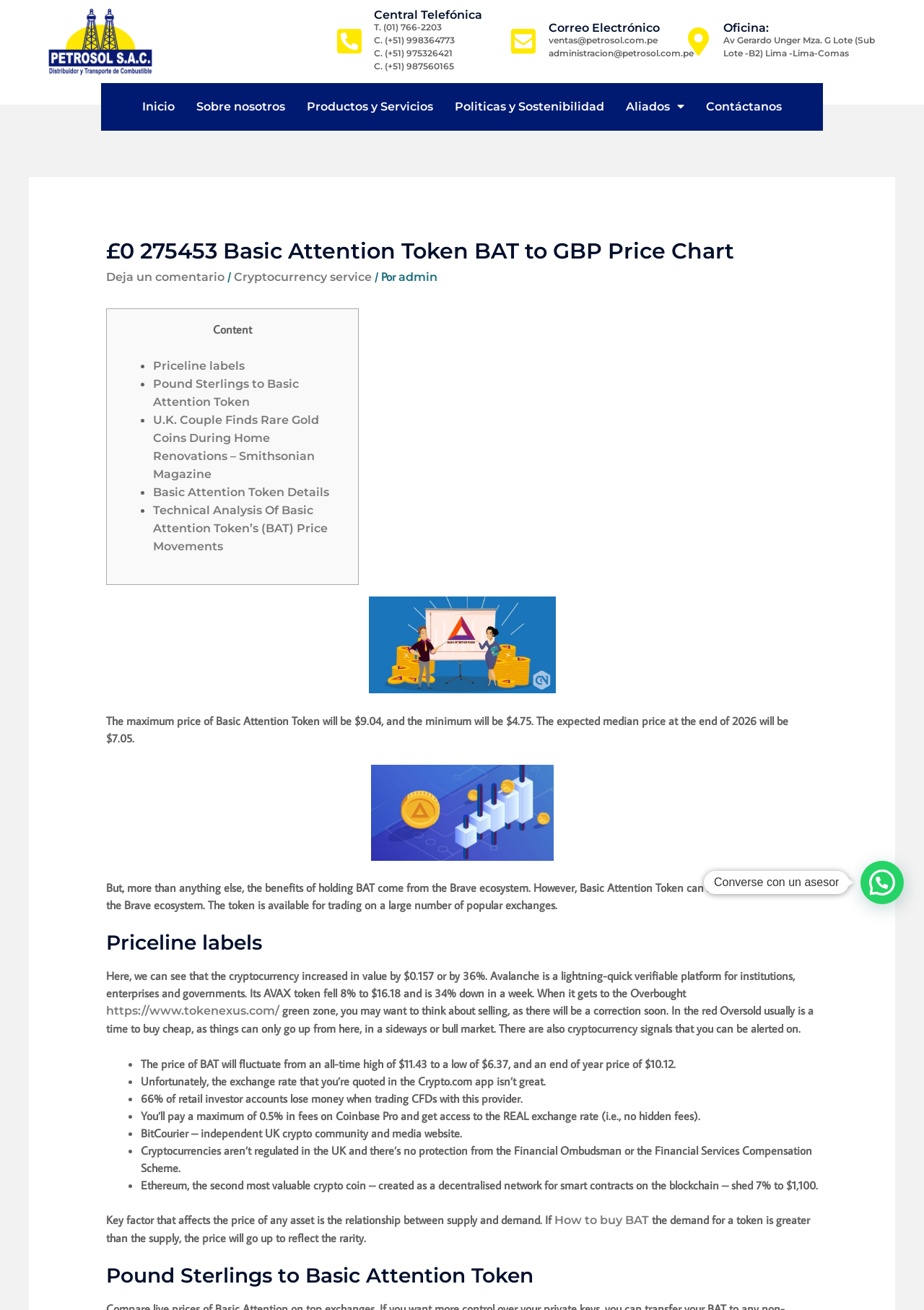Respond to the question below with a single word or phrase: What is the image description of the second image?

basic attention token to usd